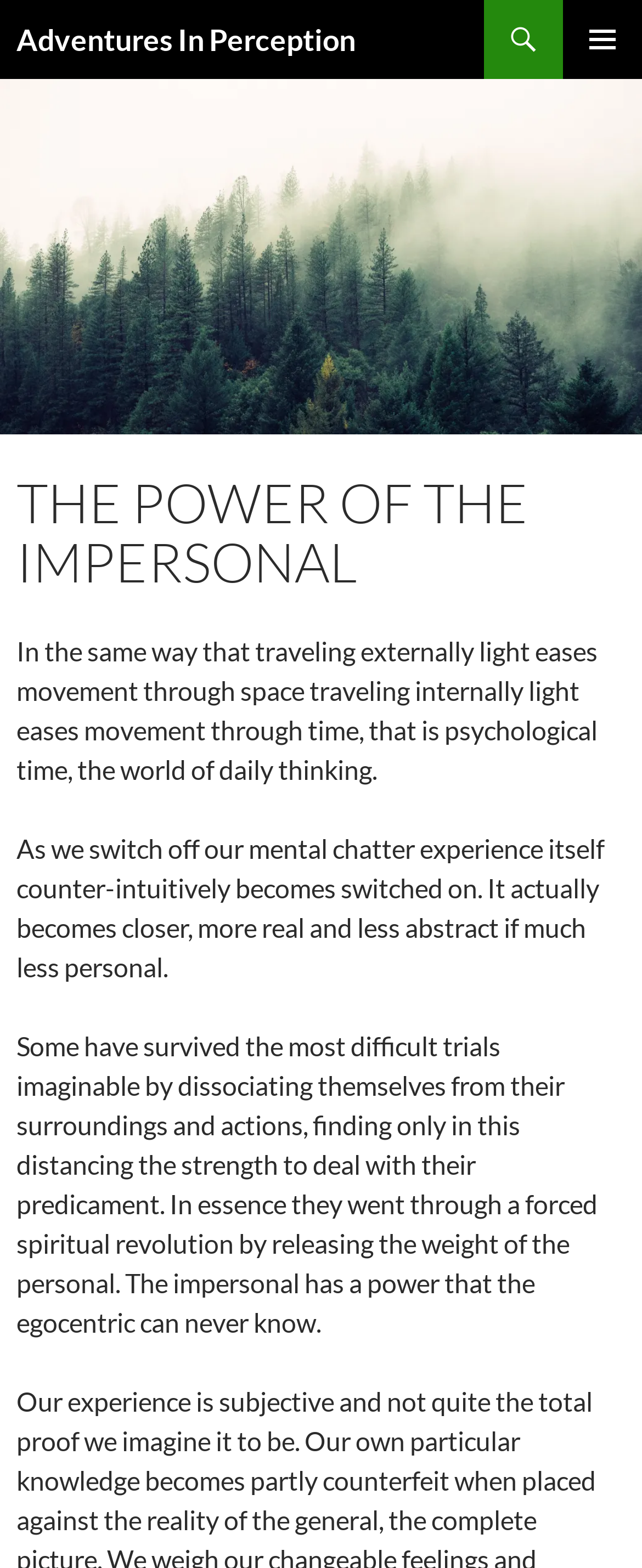Generate a detailed explanation of the webpage's features and information.

The webpage is titled "The Power of the Impersonal | Adventures In Perception" and has a prominent heading "Adventures In Perception" at the top left corner. To the right of the heading is a button labeled "PRIMARY MENU". Below the title, there is a link "SKIP TO CONTENT" at the top left corner.

The main content of the webpage is divided into sections. The first section has a heading "THE POWER OF THE IMPERSONAL" at the top. Below the heading, there are three paragraphs of text. The first paragraph discusses how internal travel can ease movement through psychological time. The second paragraph explains how switching off mental chatter can make experiences feel more real and less abstract. The third paragraph talks about how some people have survived difficult trials by dissociating themselves from their surroundings and finding strength in the impersonal.

All the UI elements, including the headings, links, and paragraphs, are positioned in a vertical layout, with each element below the previous one. The text is arranged in a single column, with no images or other multimedia elements visible on the page.